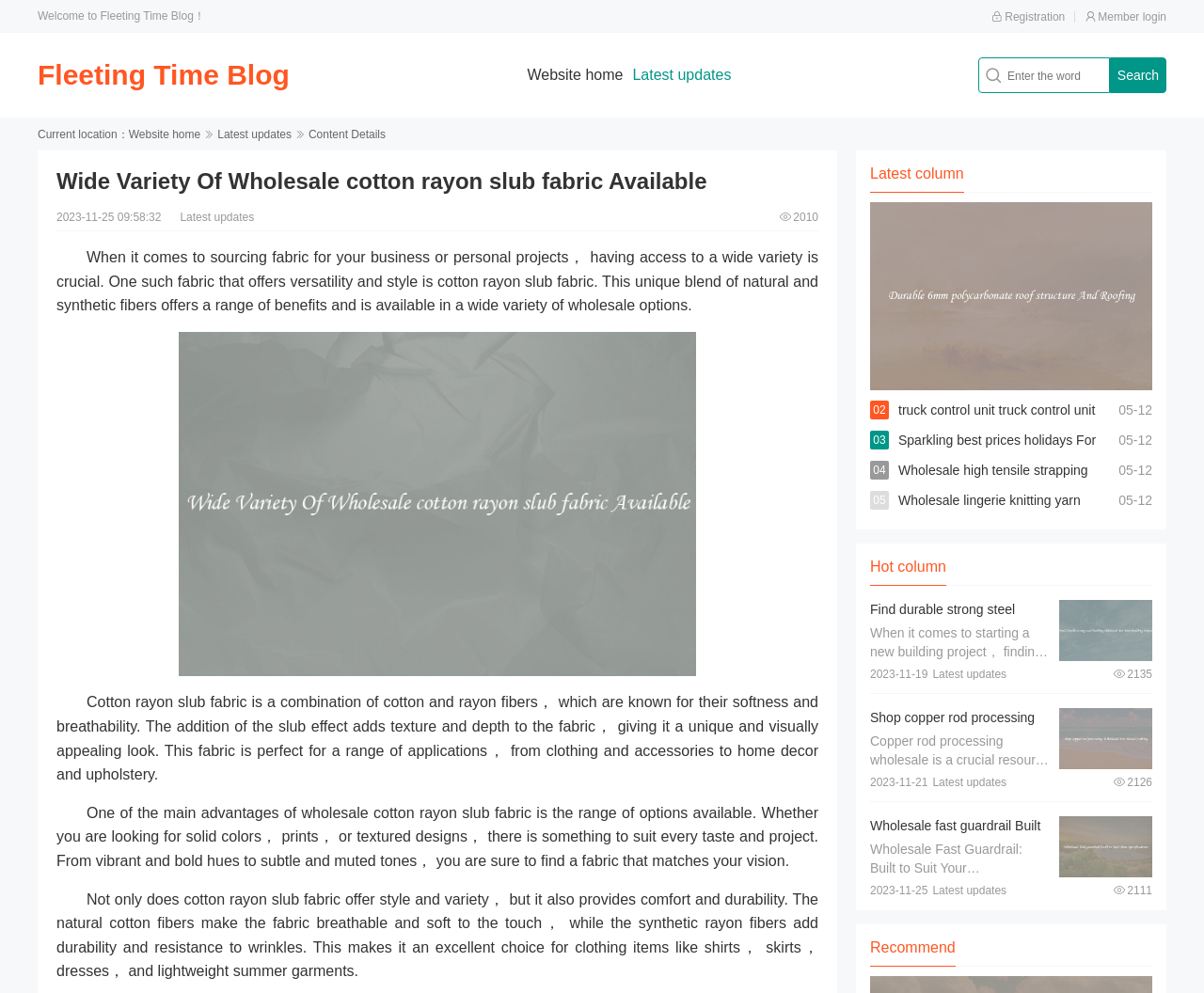What is the purpose of cotton rayon slub fabric?
Please provide a comprehensive answer based on the details in the screenshot.

According to the webpage, cotton rayon slub fabric is perfect for a range of applications, from clothing and accessories to home decor and upholstery, making it a versatile fabric.